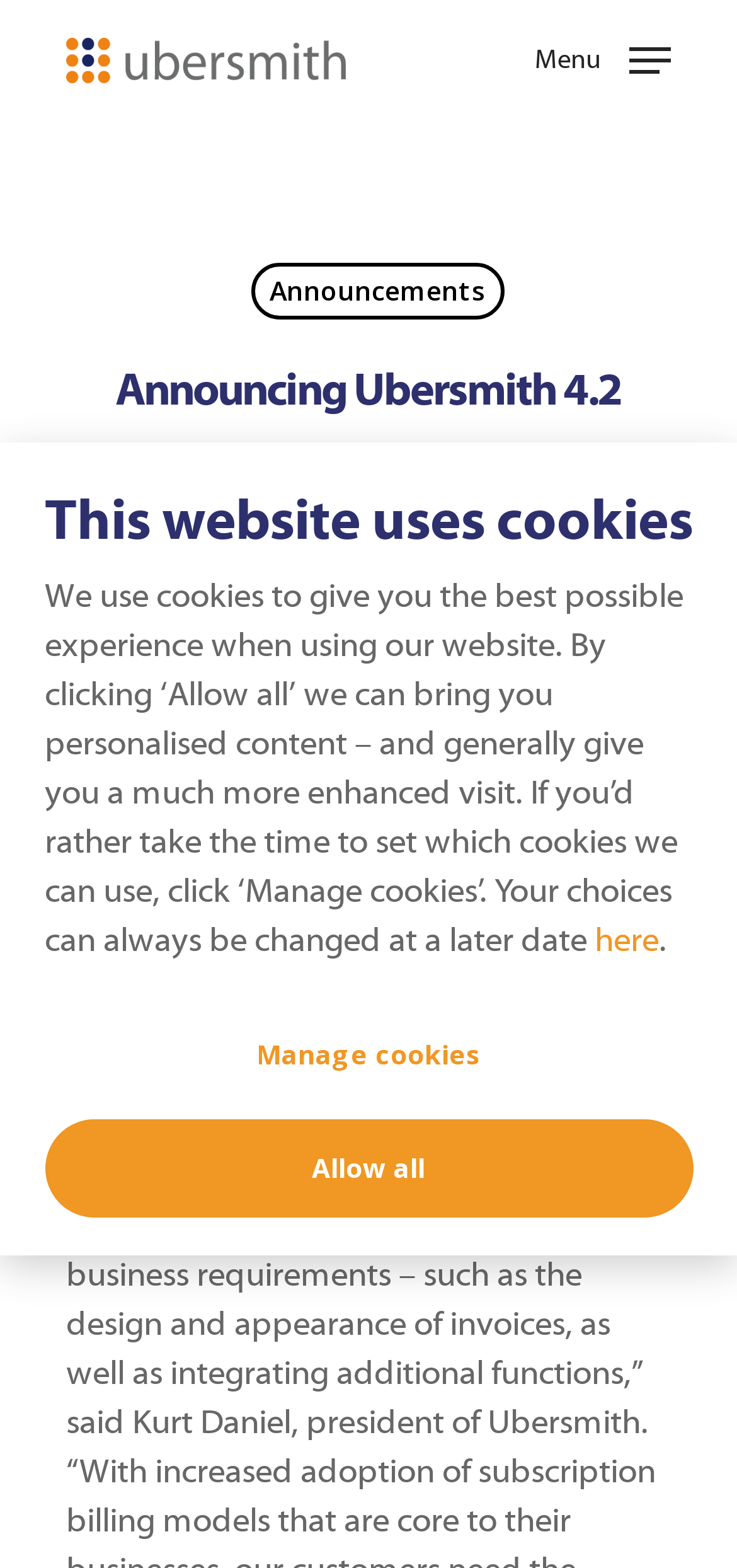What is another software program mentioned in the article? From the image, respond with a single word or brief phrase.

OnApp for vCenter